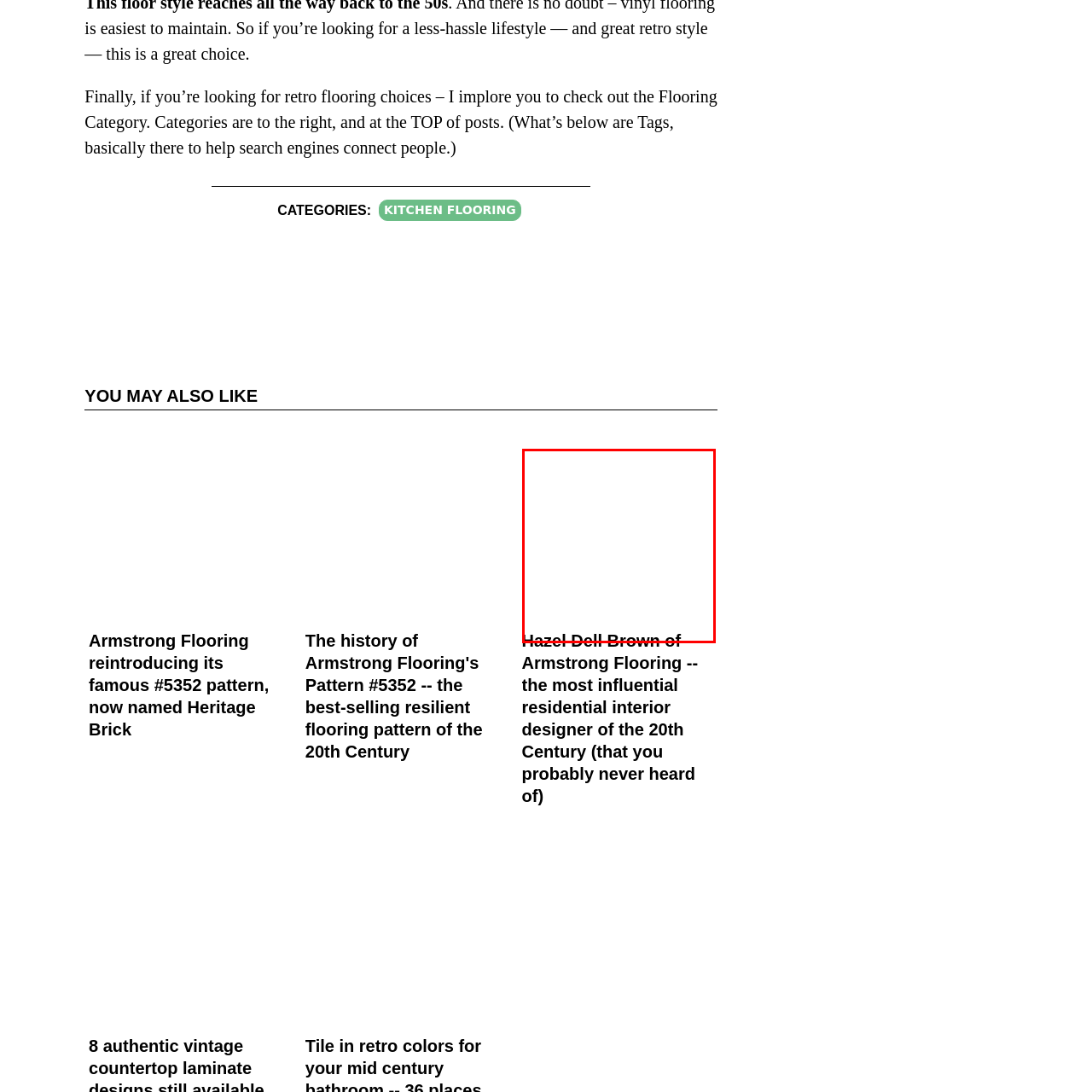Analyze the image highlighted by the red bounding box and give a one-word or phrase answer to the query: What is the significance of Hazel Dell Brown?

Historical significance